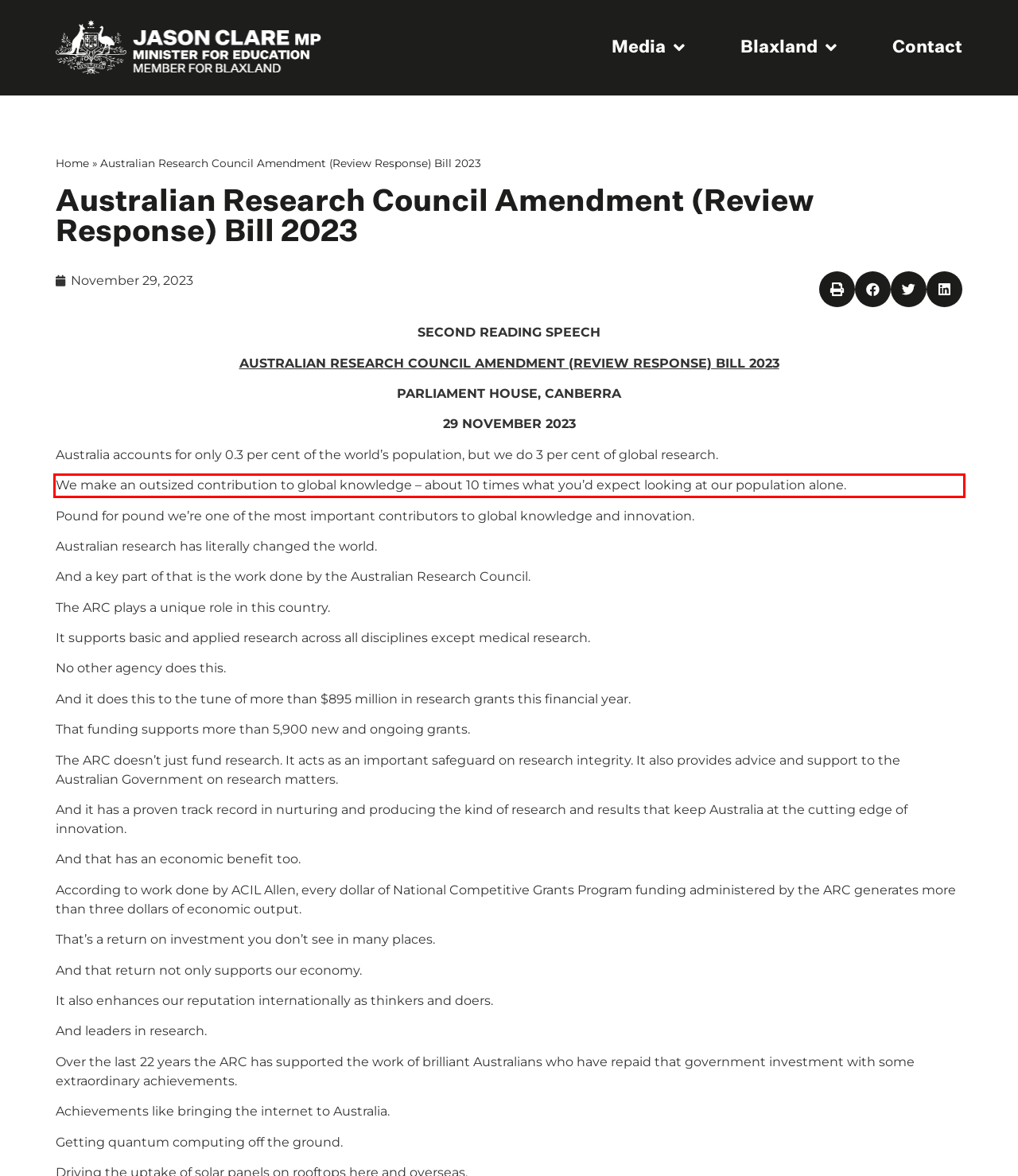In the given screenshot, locate the red bounding box and extract the text content from within it.

We make an outsized contribution to global knowledge – about 10 times what you’d expect looking at our population alone.